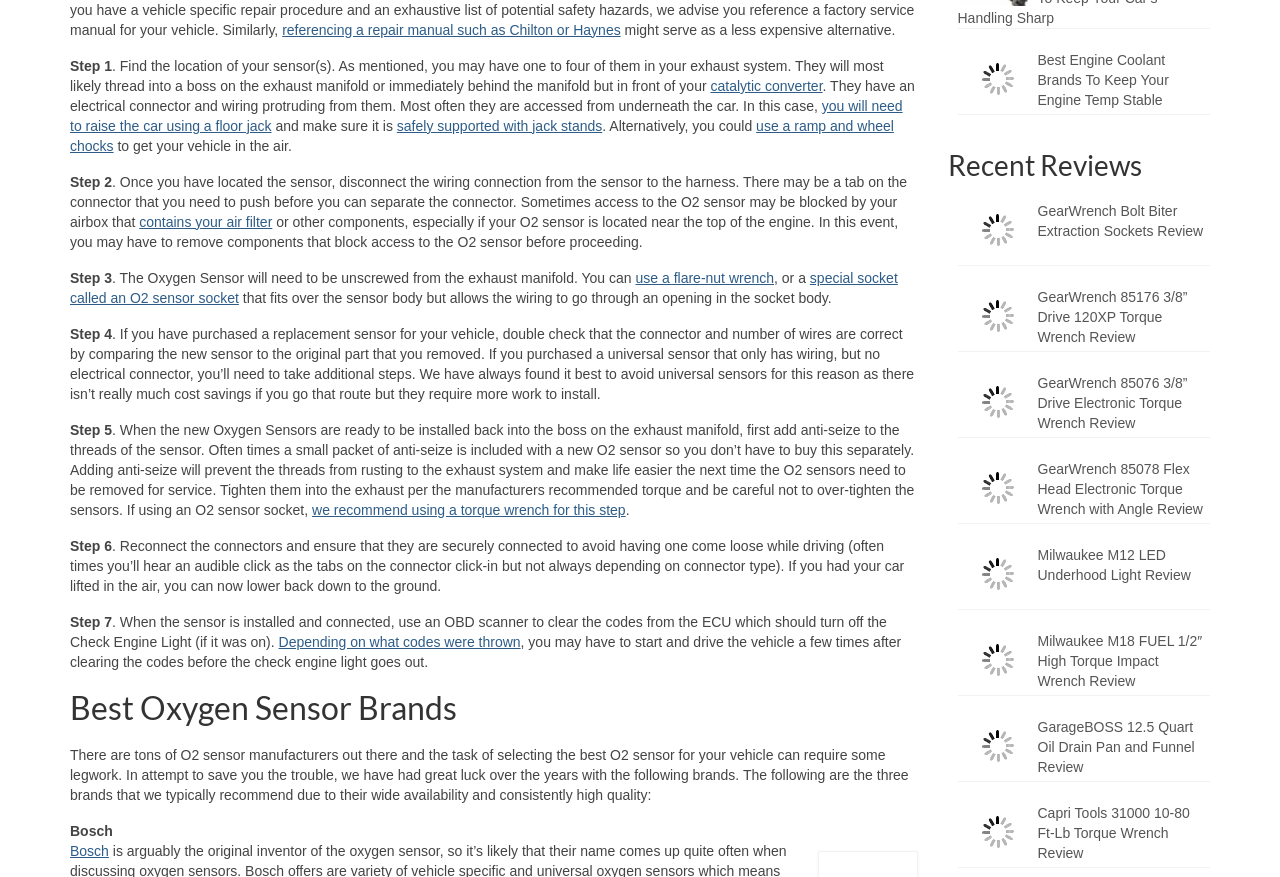What is the purpose of adding anti-seize to the threads of the sensor?
Please provide a single word or phrase based on the screenshot.

Prevent threads from rusting